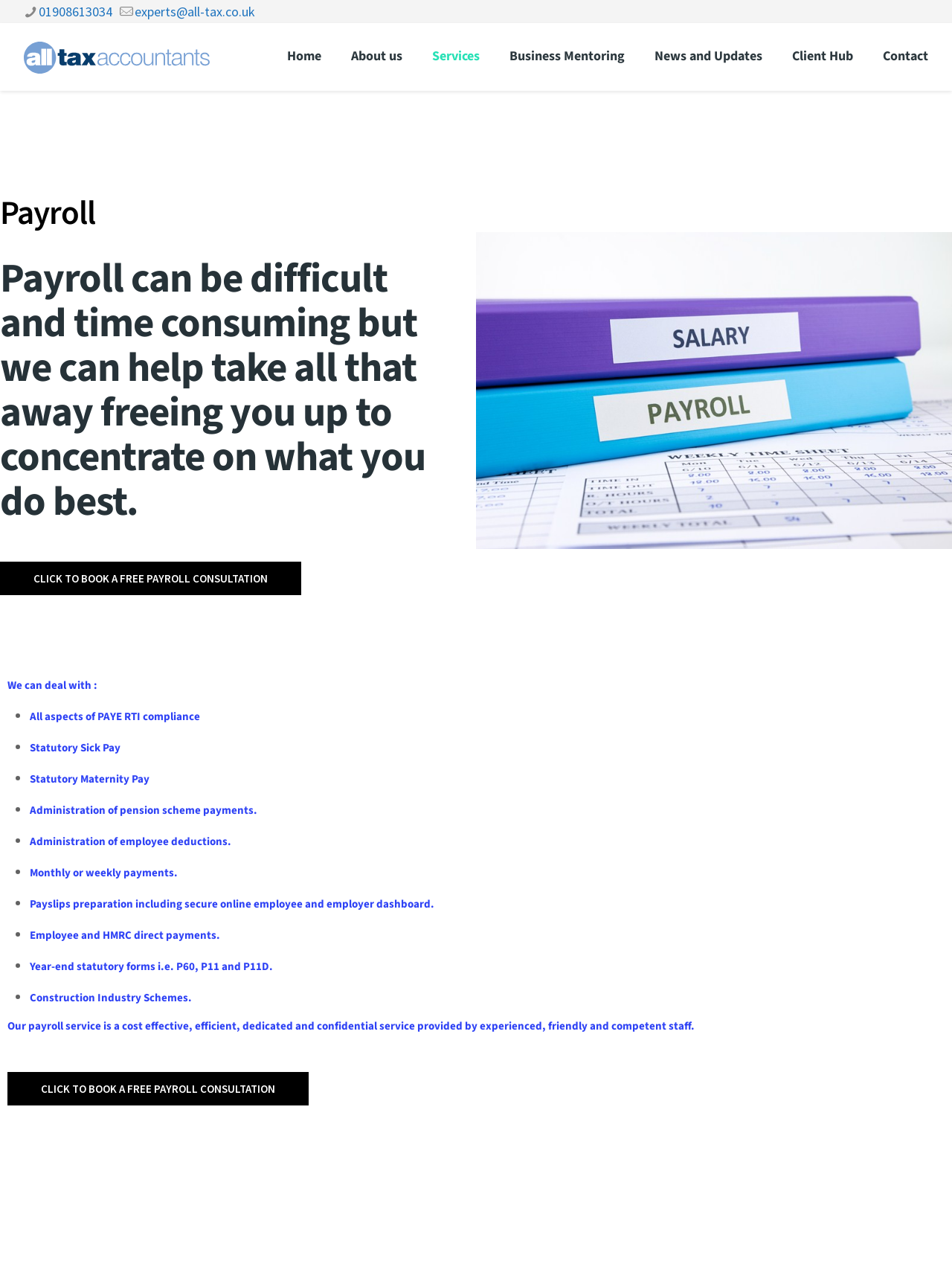Using the provided element description: "title="All Tax Accountants"", determine the bounding box coordinates of the corresponding UI element in the screenshot.

[0.025, 0.018, 0.22, 0.07]